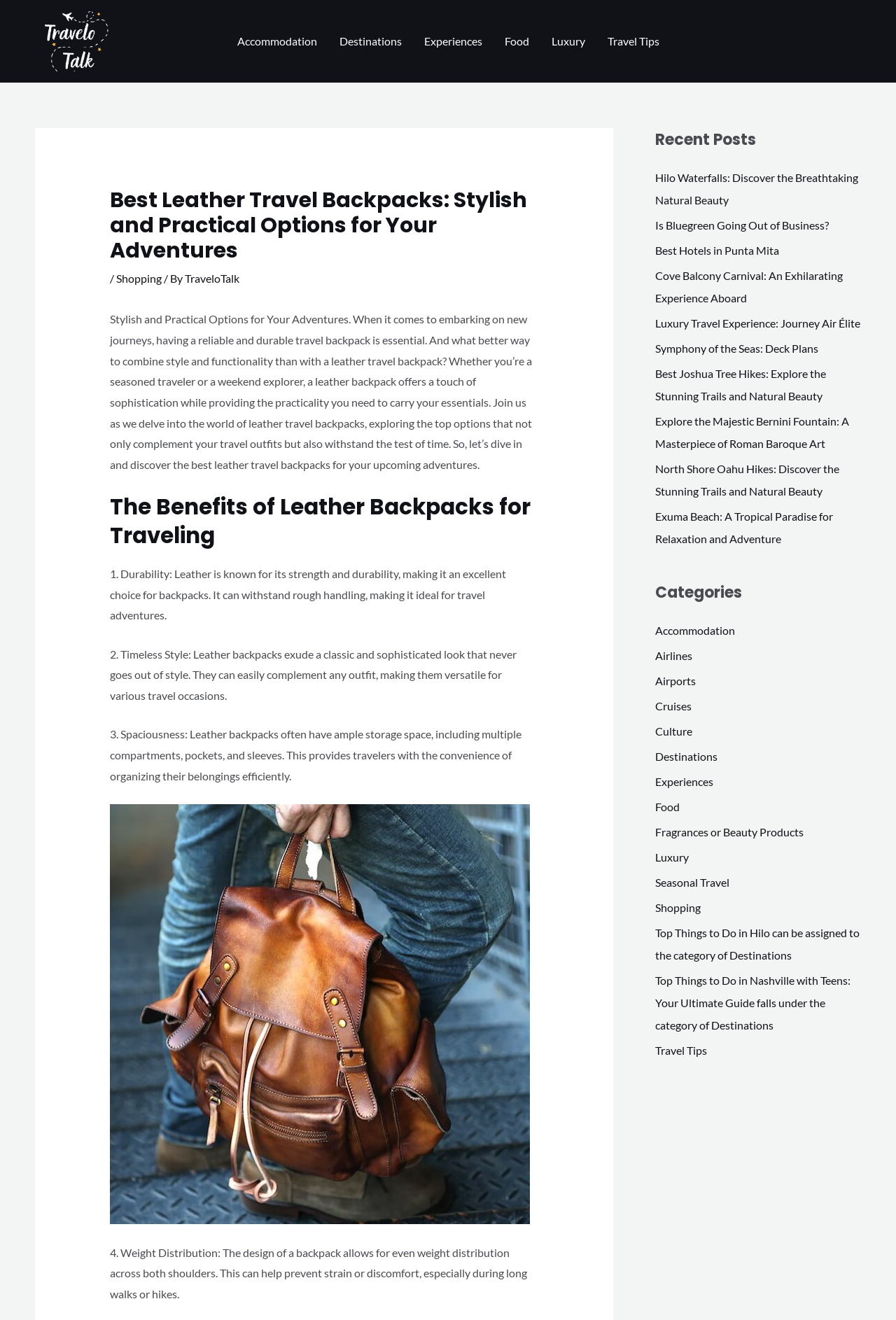Please find the bounding box coordinates of the element's region to be clicked to carry out this instruction: "Read the article about 'Hilo Waterfalls'".

[0.731, 0.129, 0.958, 0.156]